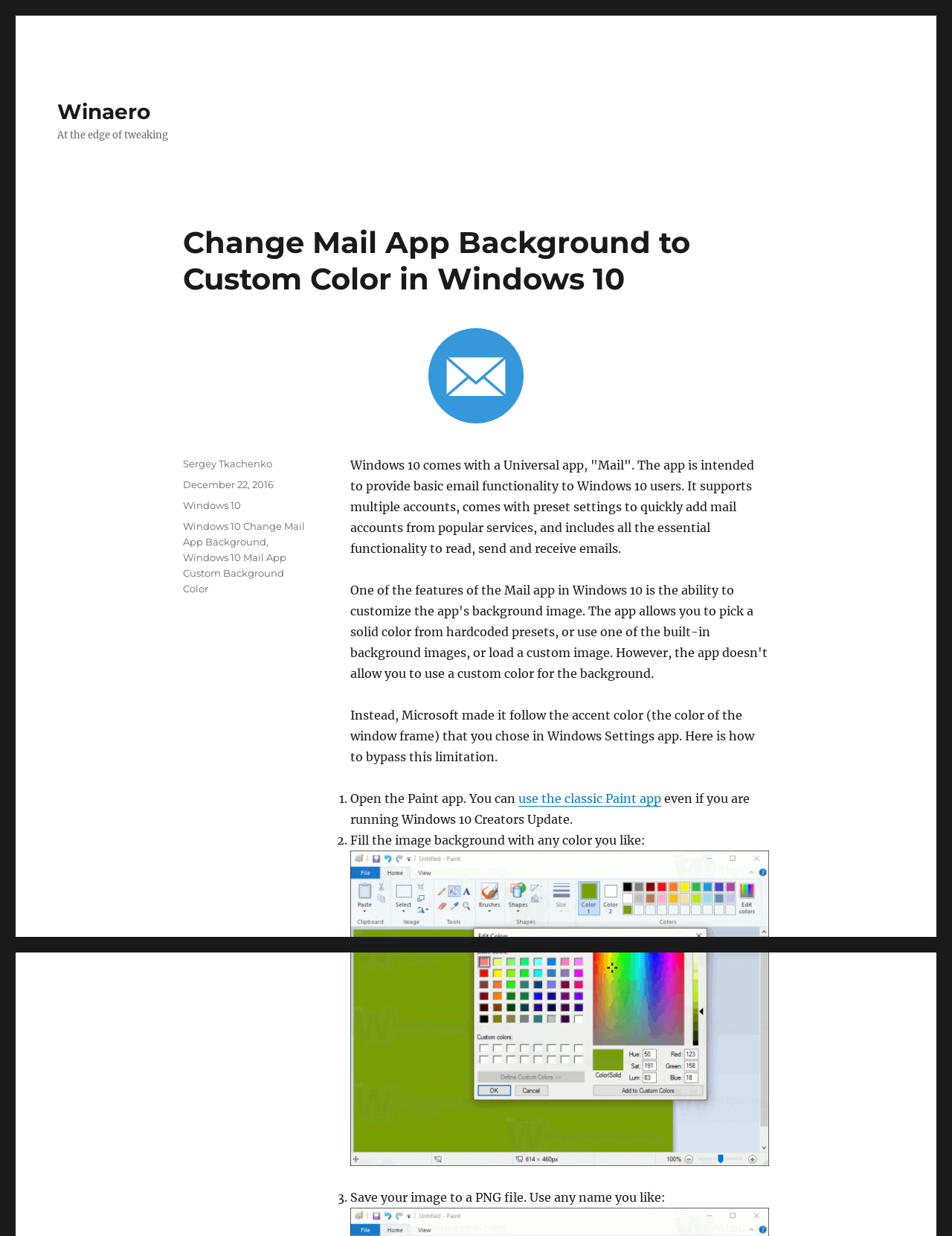What file format should the image be saved in?
Please give a detailed answer to the question using the information shown in the image.

According to the tutorial, the user should save the image to a PNG file, using any name they like, after filling the image background with their desired color.